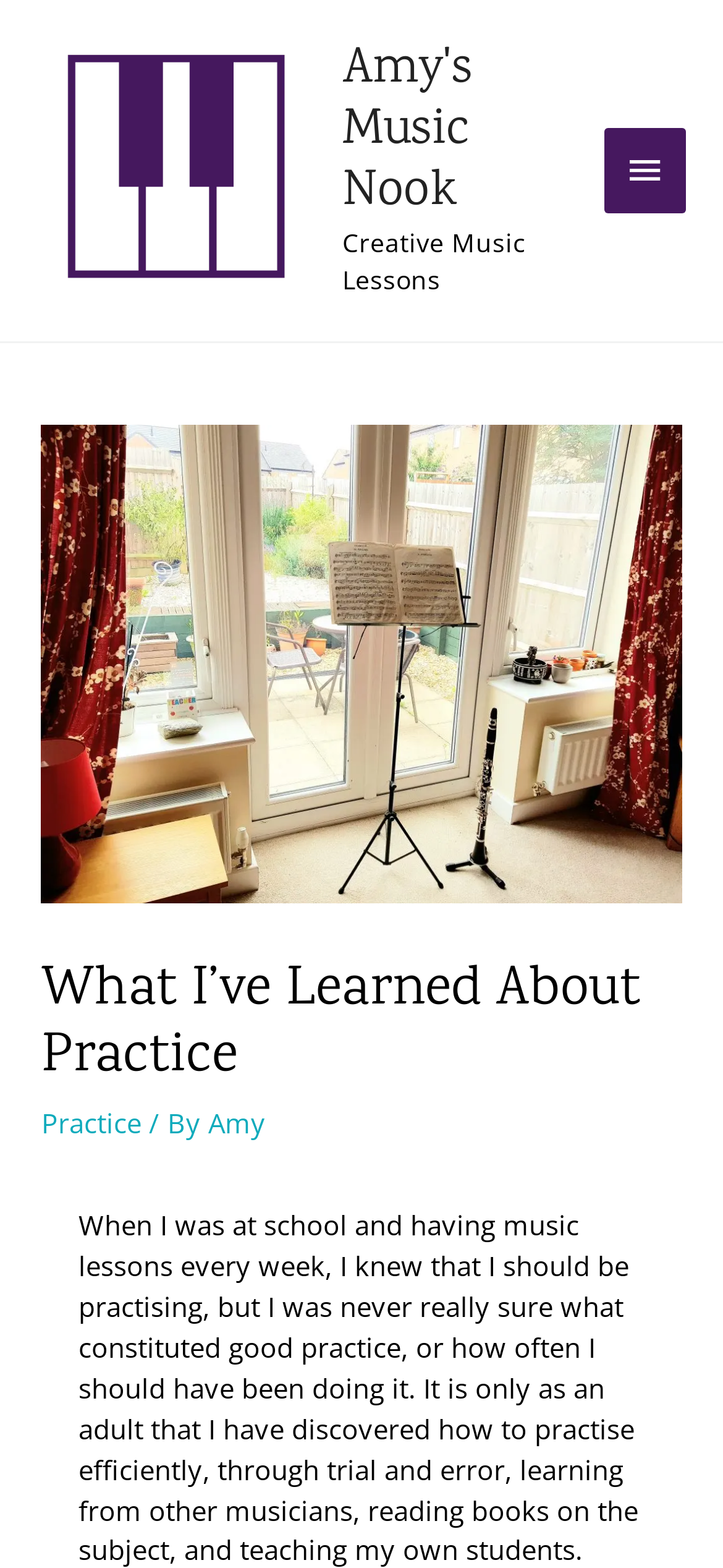Identify the title of the webpage and provide its text content.

What I’ve Learned About Practice